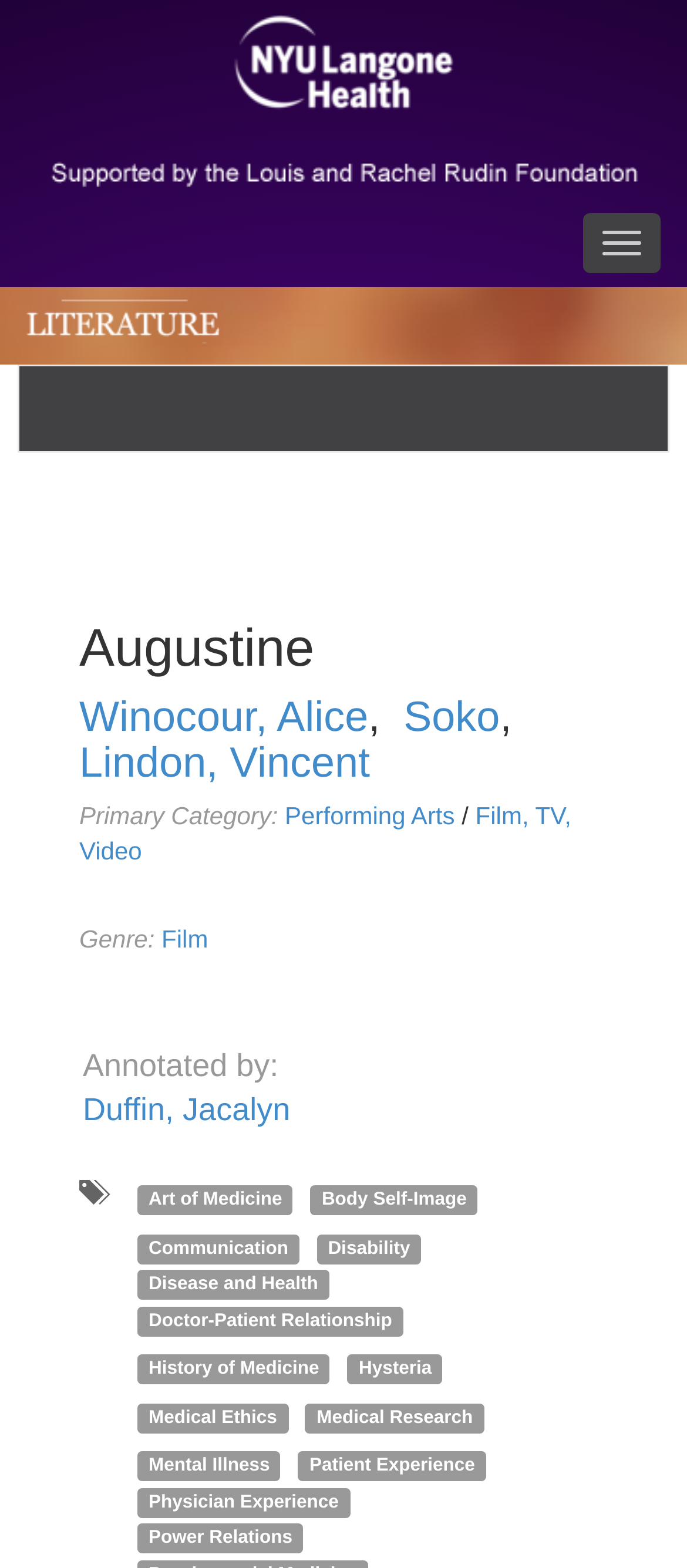Can you find the bounding box coordinates for the UI element given this description: "Film"? Provide the coordinates as four float numbers between 0 and 1: [left, top, right, bottom].

[0.235, 0.589, 0.303, 0.607]